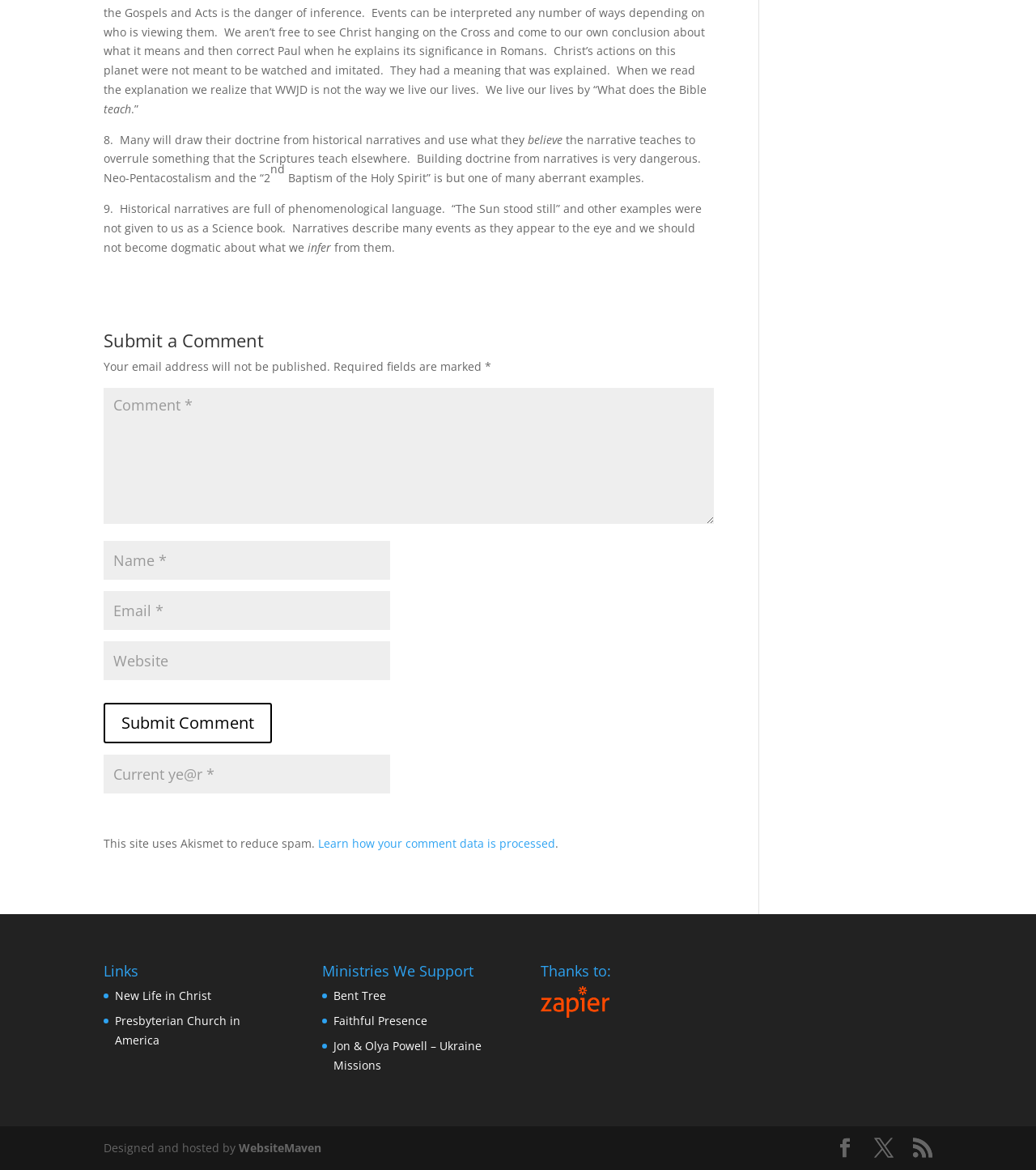Provide a brief response to the question below using one word or phrase:
What is the name of the church supported by the webpage?

Presbyterian Church in America